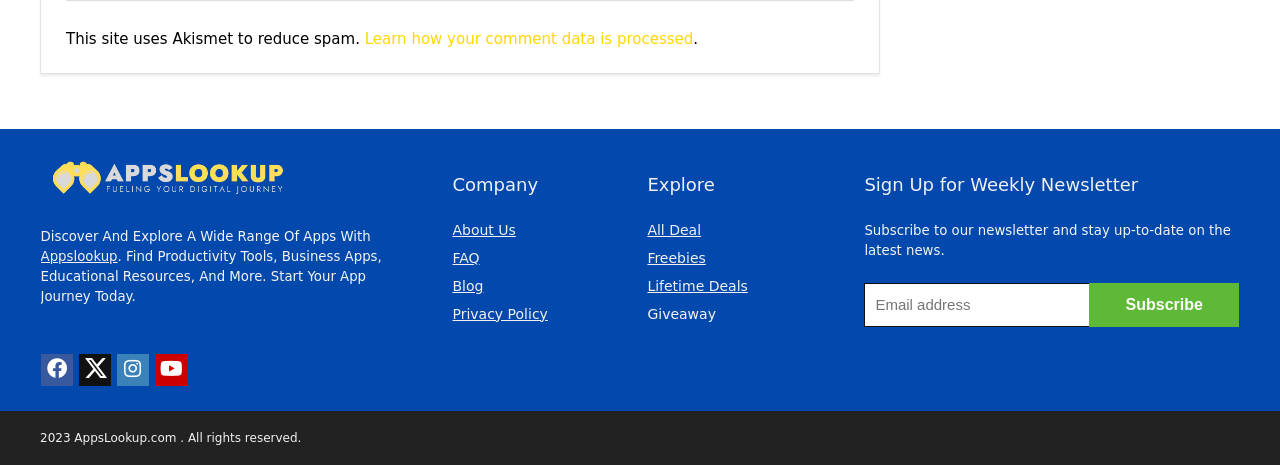Can you find the bounding box coordinates for the element to click on to achieve the instruction: "Read the blog"?

[0.353, 0.597, 0.378, 0.632]